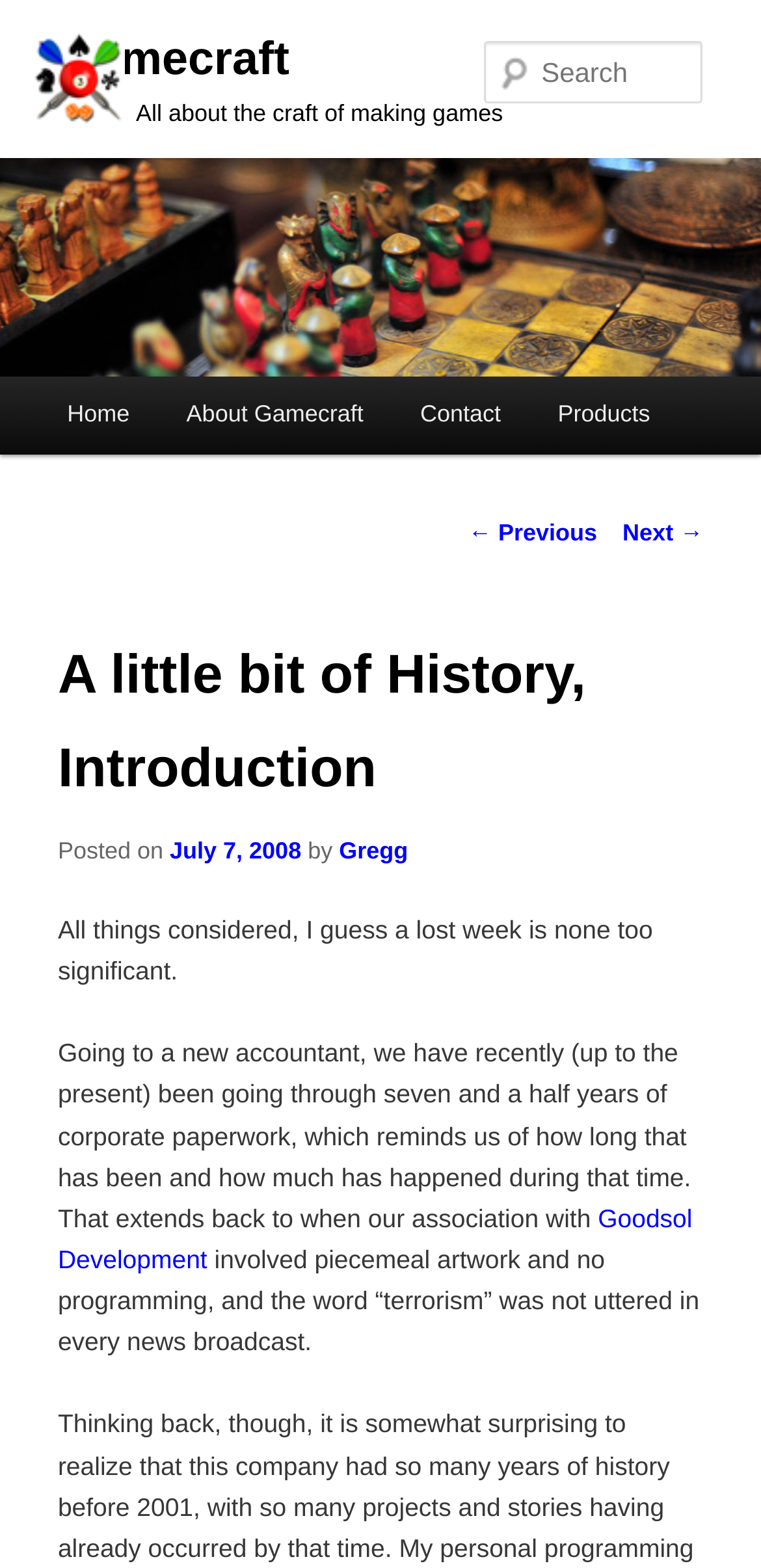Please examine the image and provide a detailed answer to the question: What is the company associated with Gamecraft?

The company associated with Gamecraft can be found in the link element 'Goodsol Development' which is present in the text of the article. It is mentioned as the company that Gamecraft had an association with in the past.